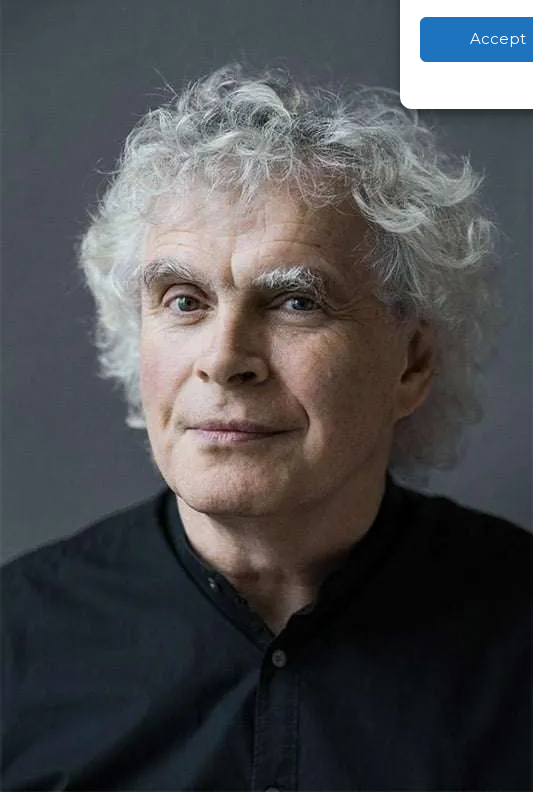Who captured the photograph of Sir Simon Rattle?
Give a detailed and exhaustive answer to the question.

According to the caption, the photograph of Sir Simon Rattle was taken by Oliver Helbig, a photographer.